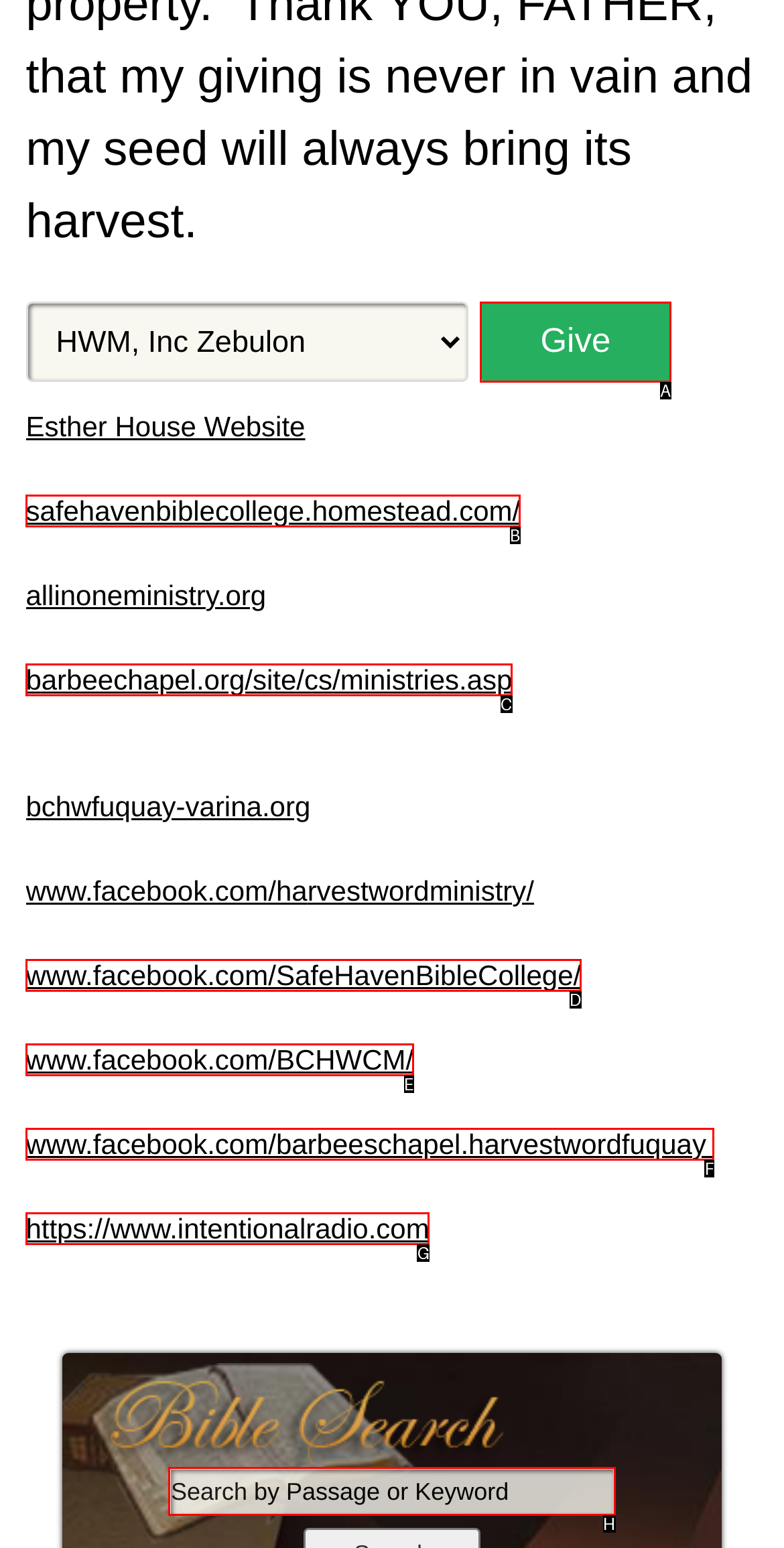Given the instruction: search by passage or keyword, which HTML element should you click on?
Answer with the letter that corresponds to the correct option from the choices available.

H